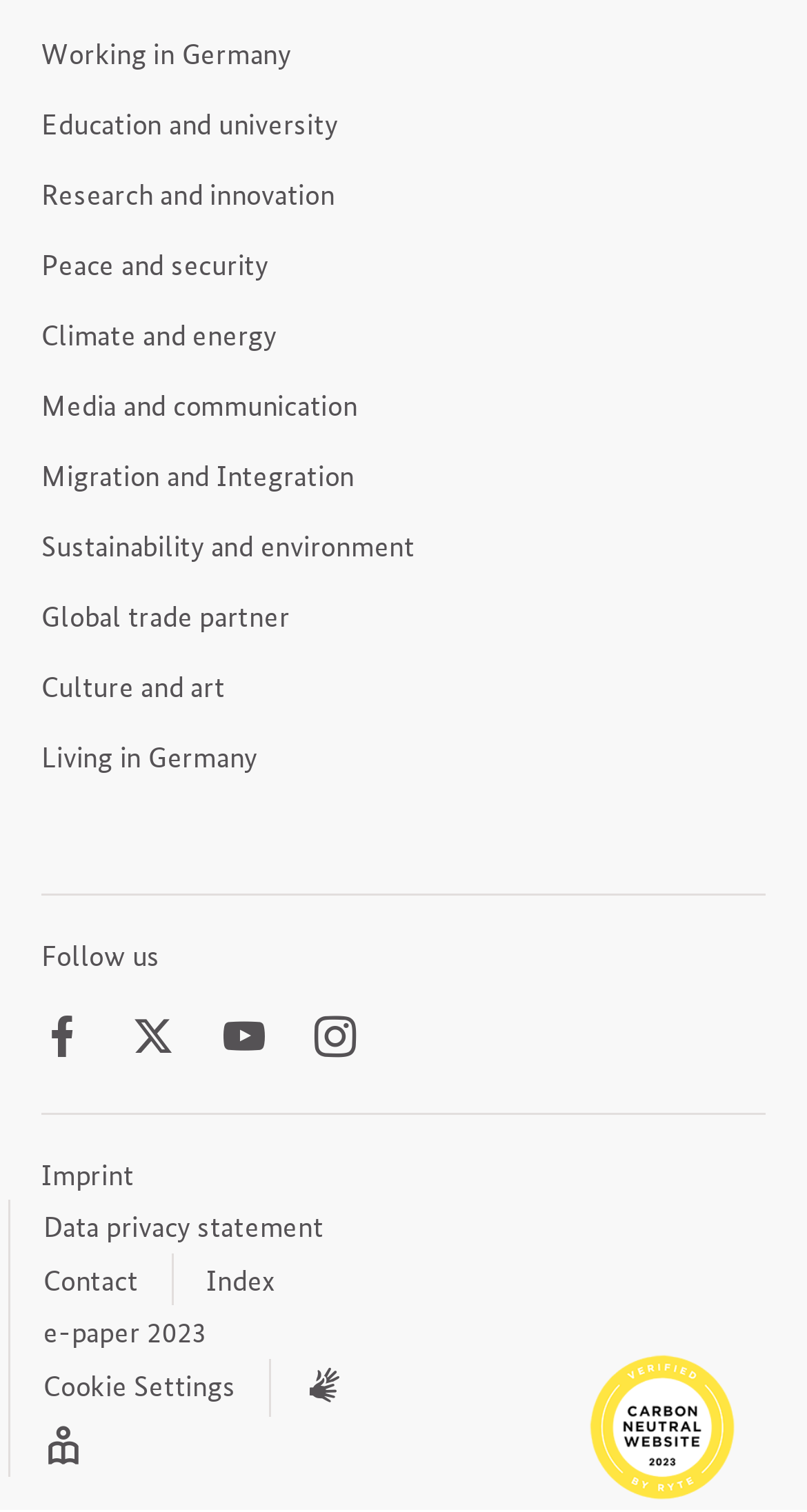Identify the coordinates of the bounding box for the element that must be clicked to accomplish the instruction: "View Asroflier's profile".

None